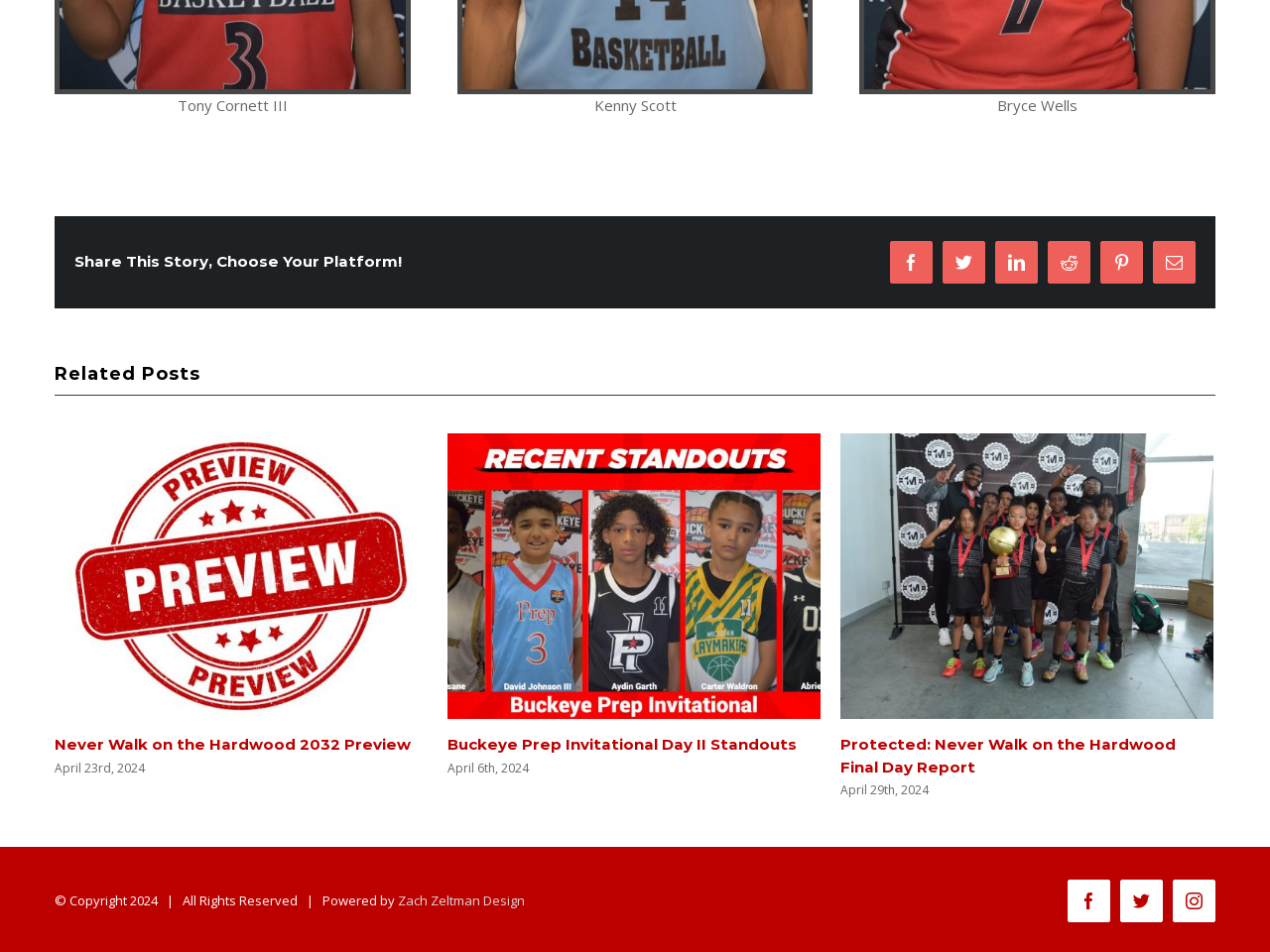What is the date of the second related post?
Based on the screenshot, provide your answer in one word or phrase.

April 26th, 2024